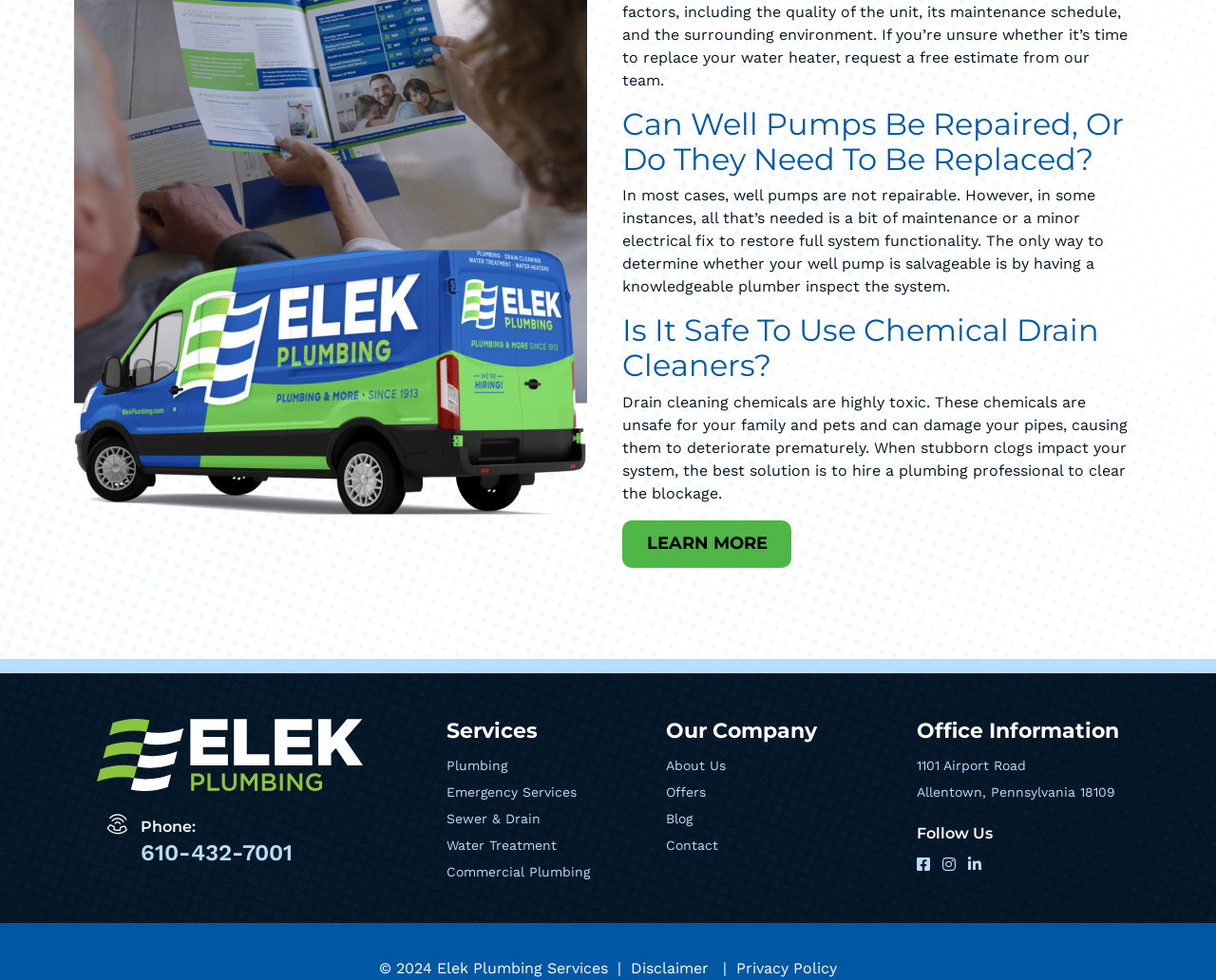Please identify the bounding box coordinates of the element's region that should be clicked to execute the following instruction: "Visit the 'Plumbing' service page". The bounding box coordinates must be four float numbers between 0 and 1, i.e., [left, top, right, bottom].

[0.367, 0.773, 0.417, 0.789]